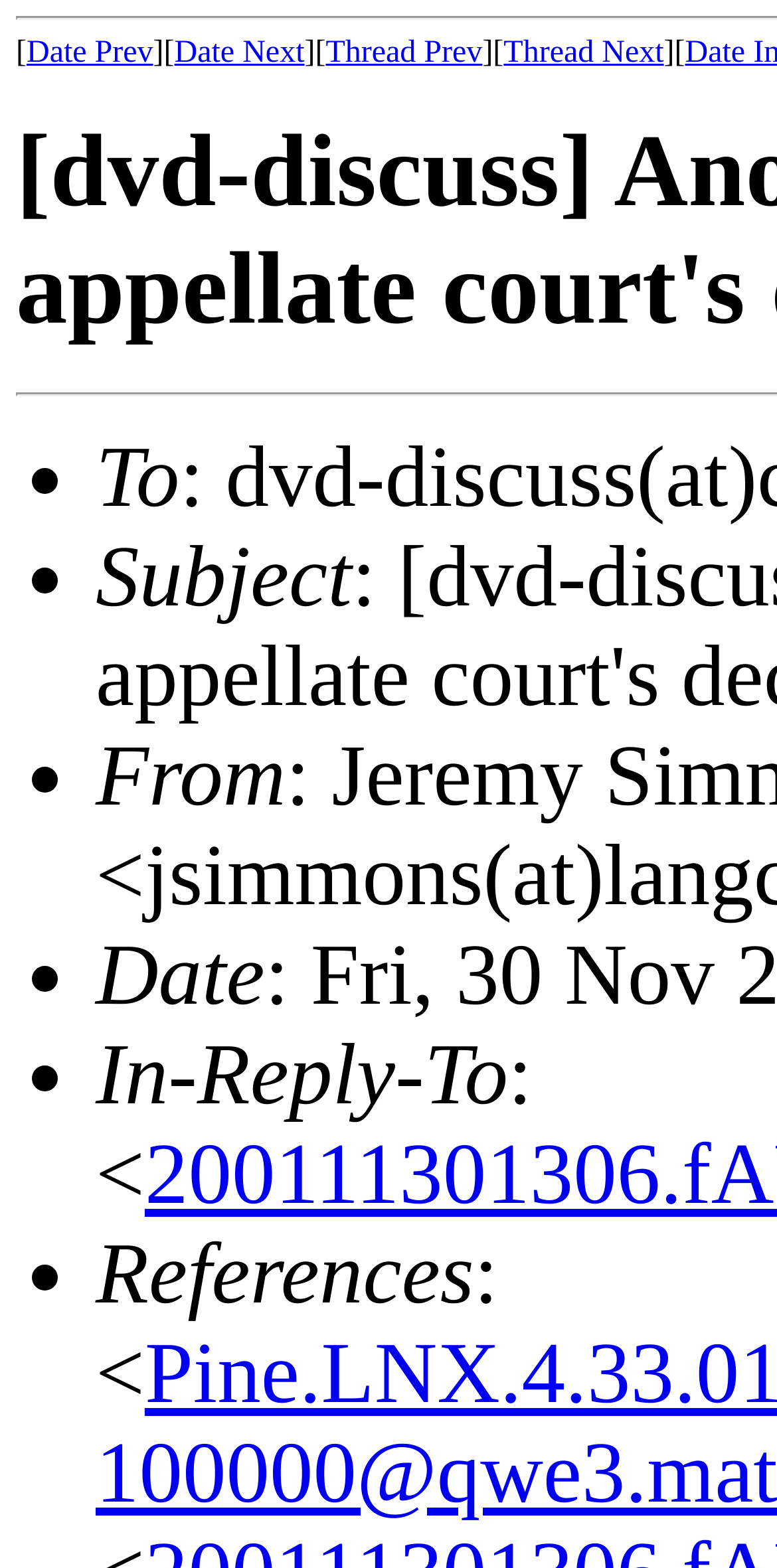How many navigation links are at the top of the page?
Based on the visual content, answer with a single word or a brief phrase.

4